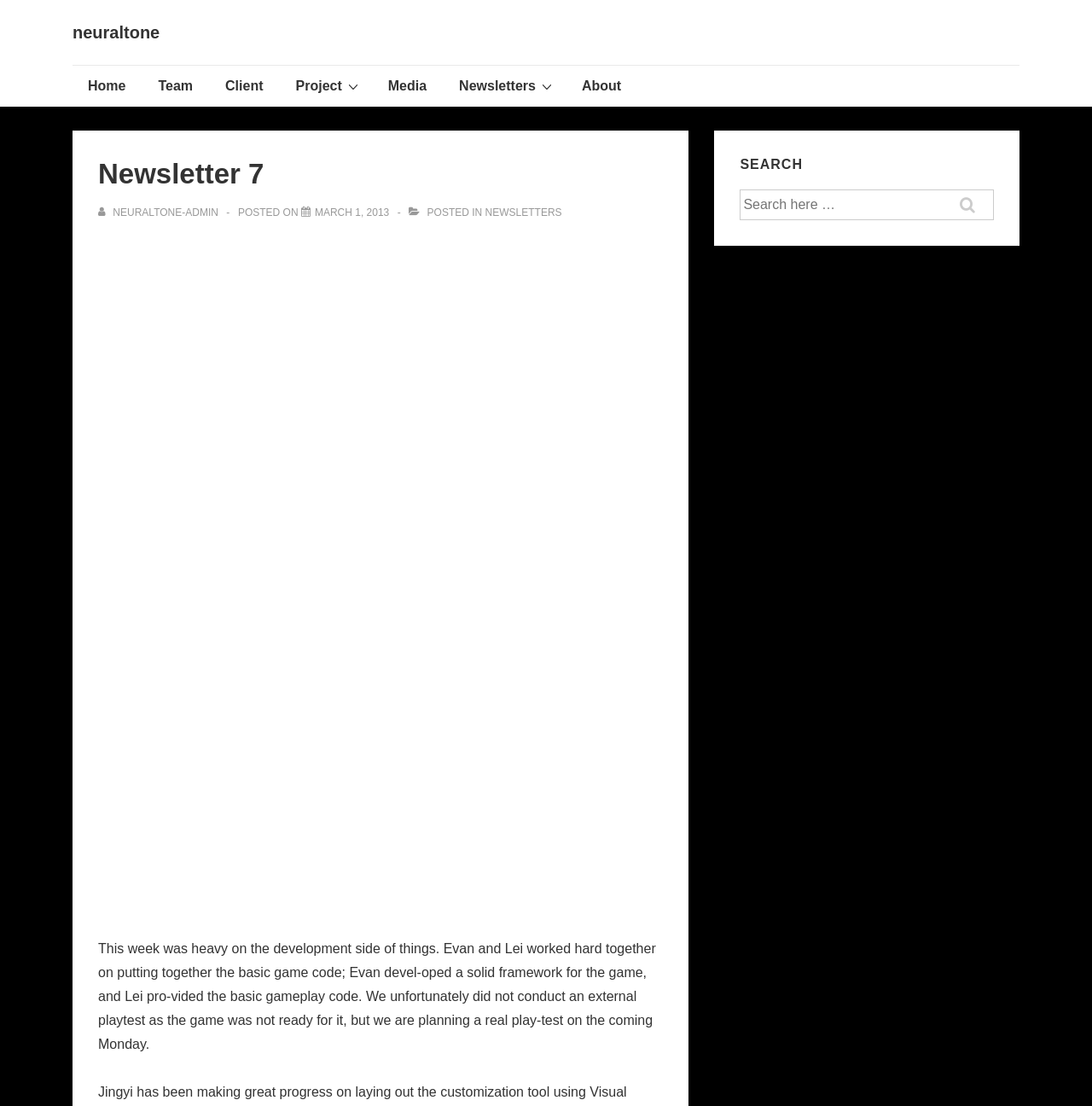Please provide the bounding box coordinates for the element that needs to be clicked to perform the following instruction: "search for something". The coordinates should be given as four float numbers between 0 and 1, i.e., [left, top, right, bottom].

[0.678, 0.172, 0.909, 0.198]